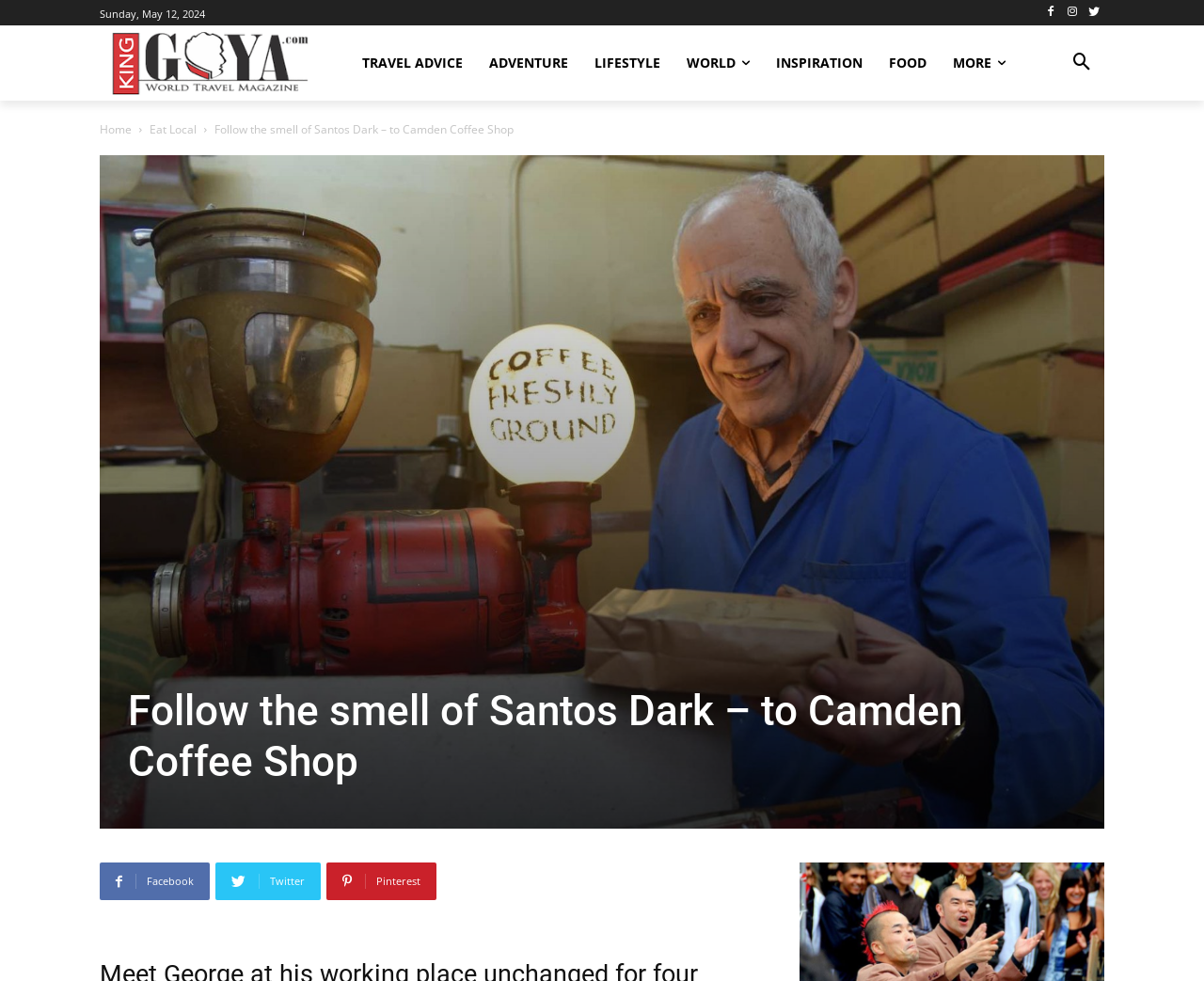What is the name of the coffee shop? Analyze the screenshot and reply with just one word or a short phrase.

Camden Coffee Shop